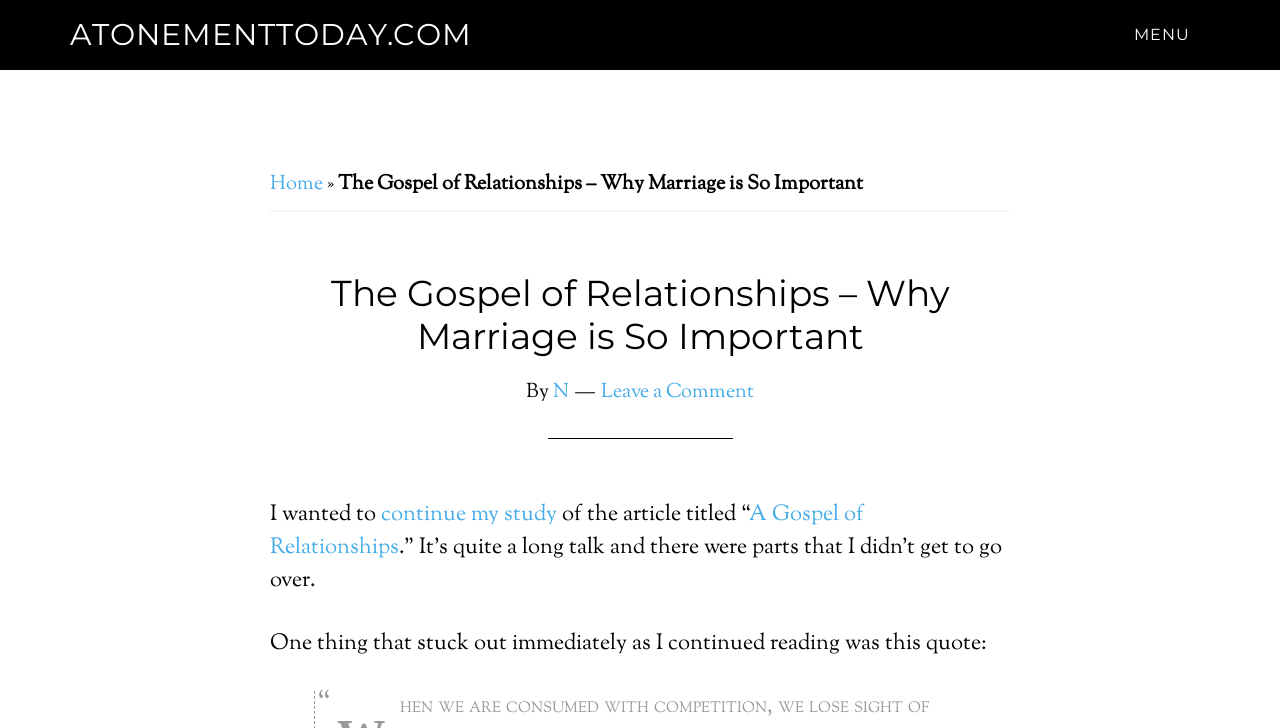From the webpage screenshot, identify the region described by Leave a Comment. Provide the bounding box coordinates as (top-left x, top-left y, bottom-right x, bottom-right y), with each value being a floating point number between 0 and 1.

[0.47, 0.52, 0.589, 0.56]